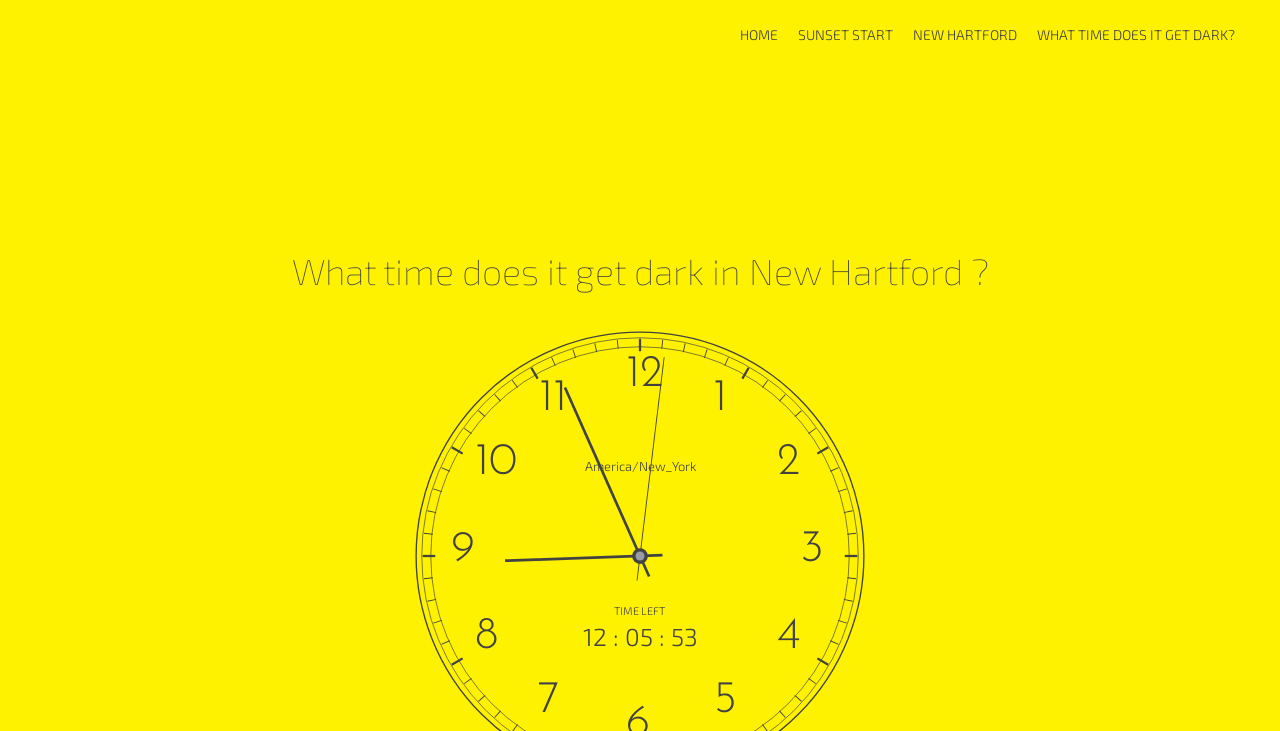For the element described, predict the bounding box coordinates as (top-left x, top-left y, bottom-right x, bottom-right y). All values should be between 0 and 1. Element description: New Hartford

[0.713, 0.034, 0.795, 0.061]